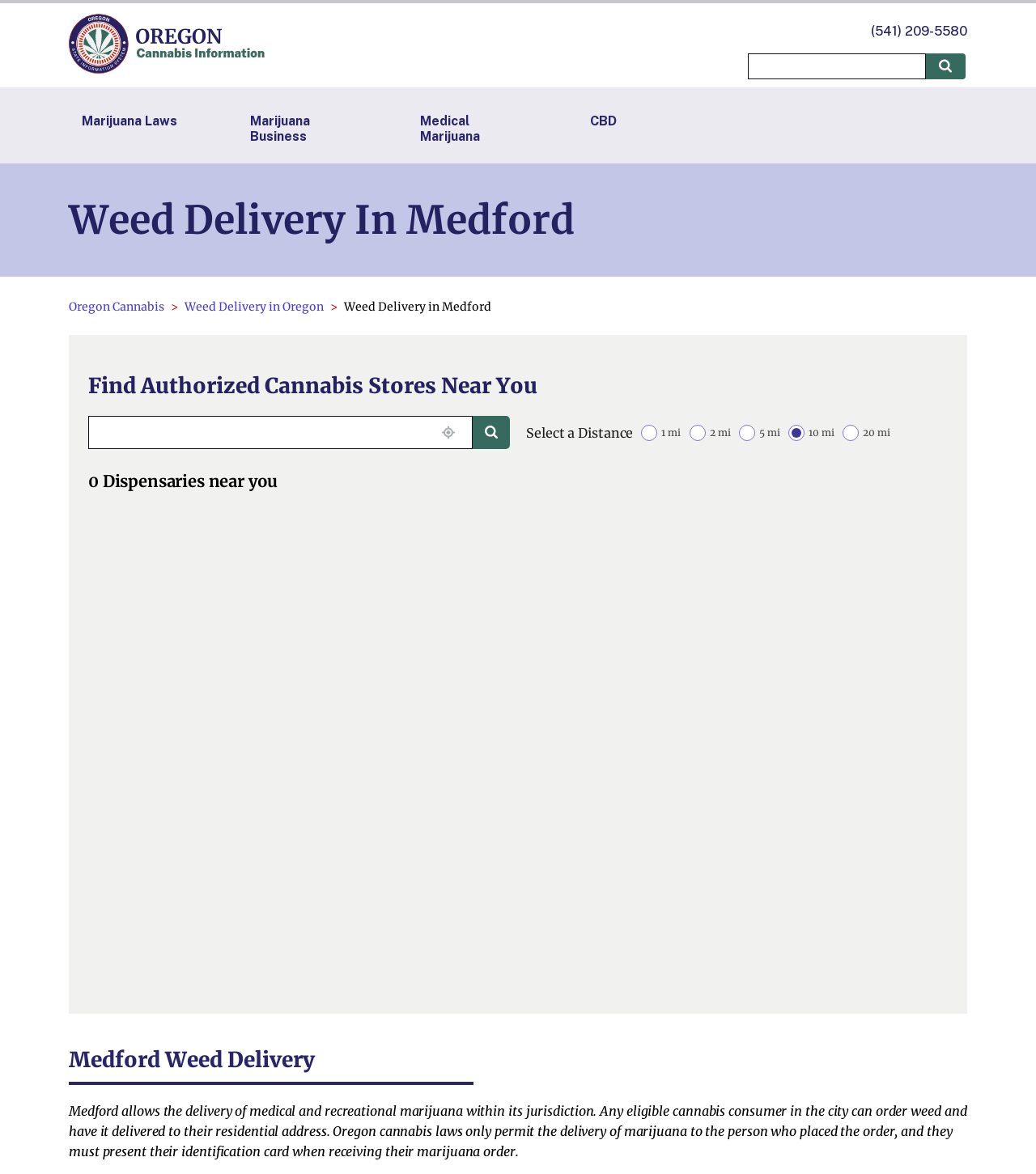Determine the bounding box coordinates of the clickable element necessary to fulfill the instruction: "Search for Oregon Cannabis Information". Provide the coordinates as four float numbers within the 0 to 1 range, i.e., [left, top, right, bottom].

[0.066, 0.012, 0.268, 0.065]